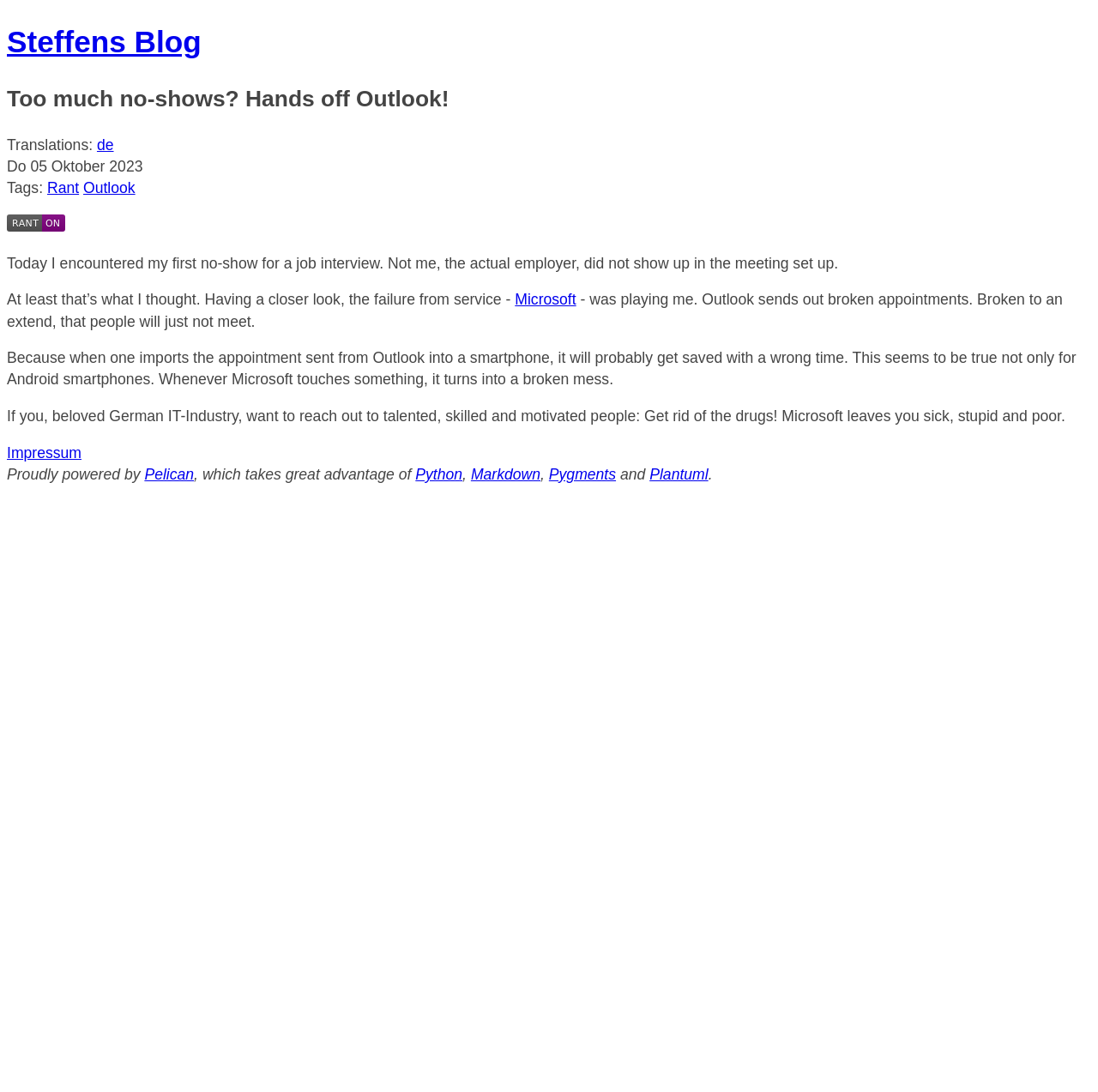What is the author's opinion about Microsoft?
Based on the visual, give a brief answer using one word or a short phrase.

Negative